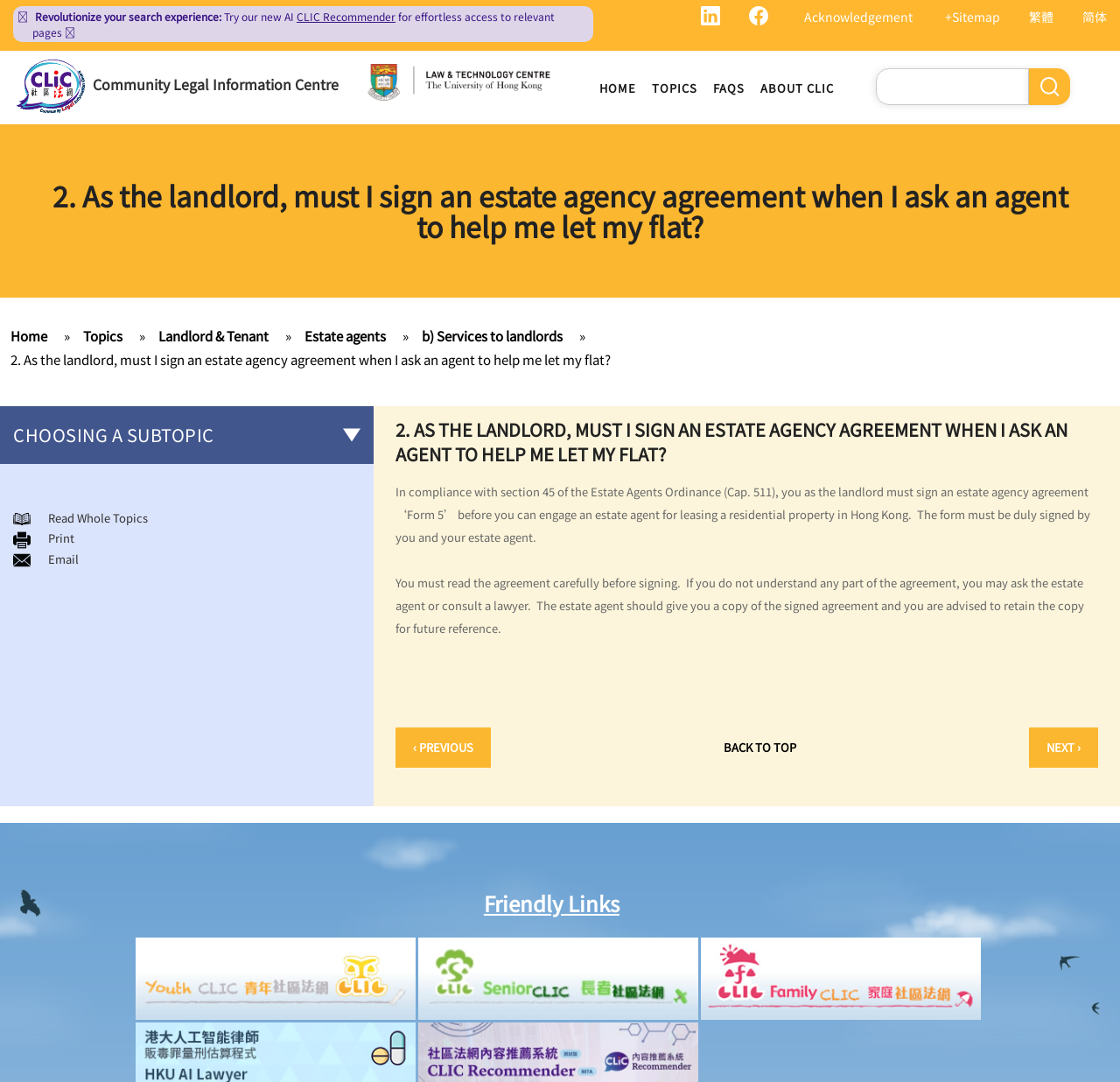How many government departments are responsible for governing tenancy matters in Hong Kong?
Refer to the screenshot and respond with a concise word or phrase.

Unknown